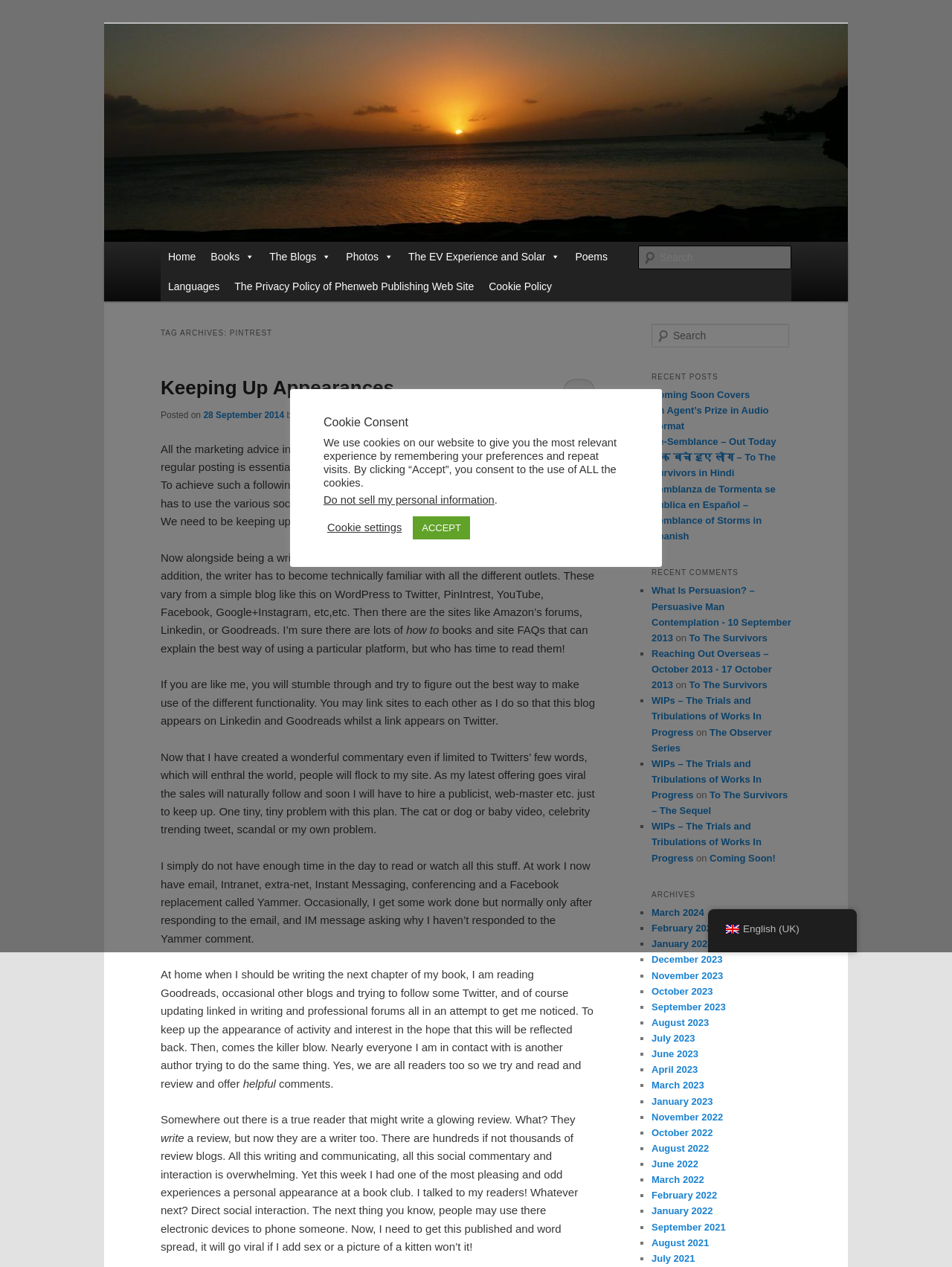Predict the bounding box for the UI component with the following description: "Re-Semblance – Out Today".

[0.684, 0.344, 0.815, 0.353]